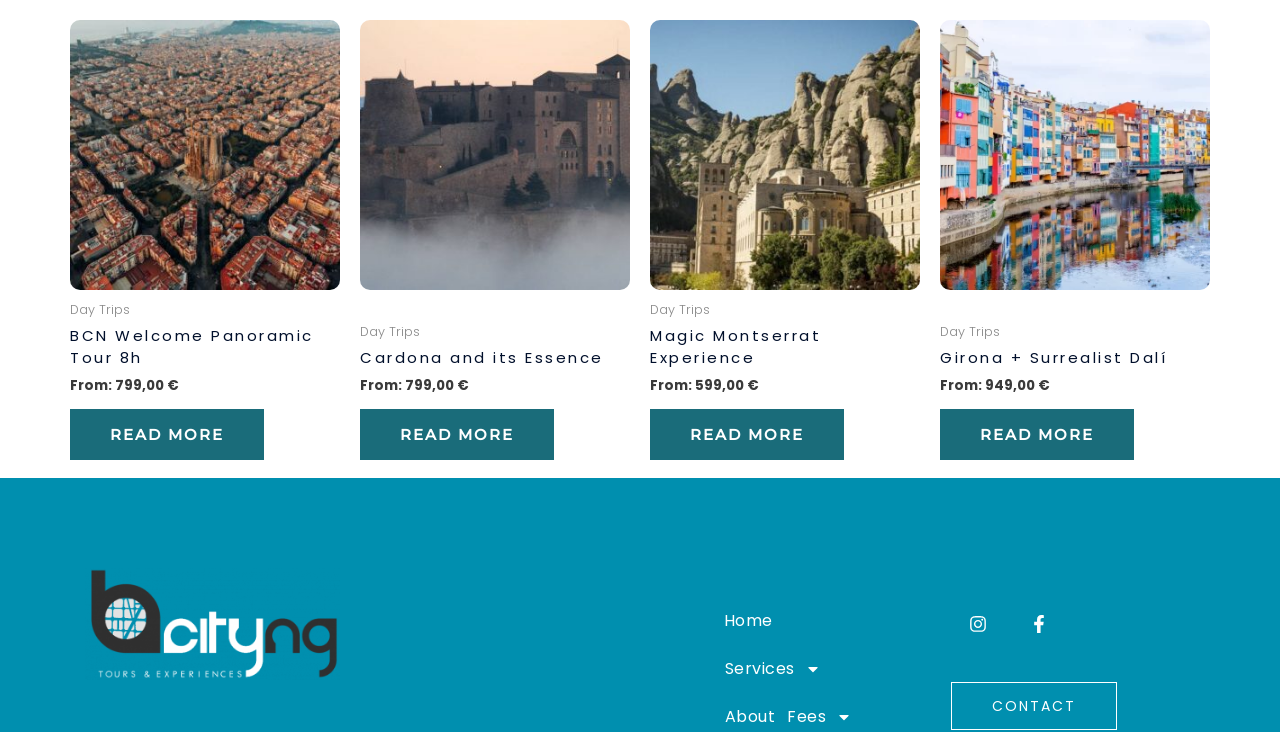Show the bounding box coordinates of the element that should be clicked to complete the task: "Go to the 'Home' page".

[0.562, 0.815, 0.608, 0.881]